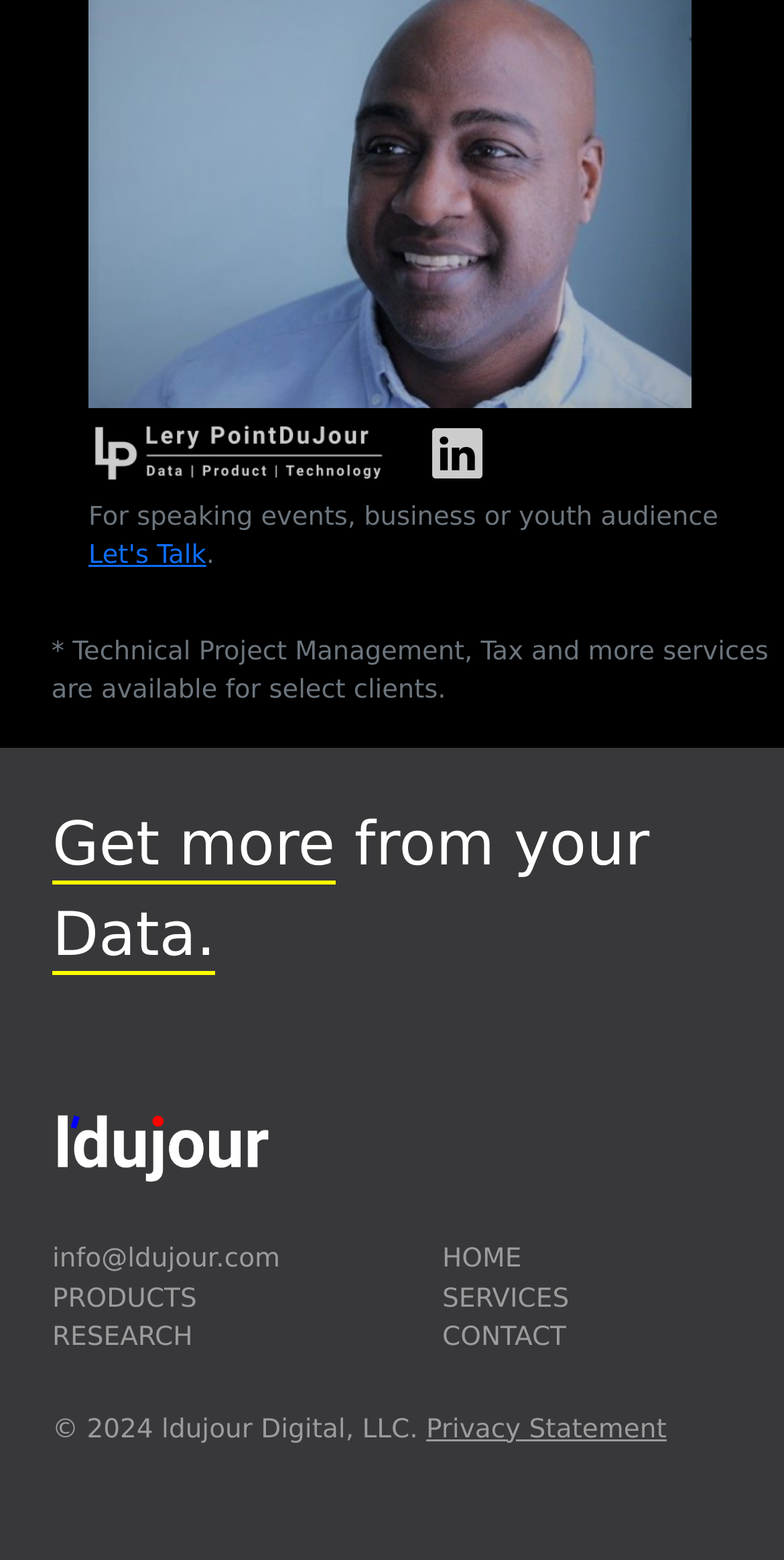Highlight the bounding box coordinates of the element you need to click to perform the following instruction: "View Privacy Statement."

[0.544, 0.907, 0.85, 0.926]